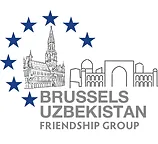Provide a one-word or short-phrase answer to the question:
What architectural element is prominently illustrated in the logo?

A historic building